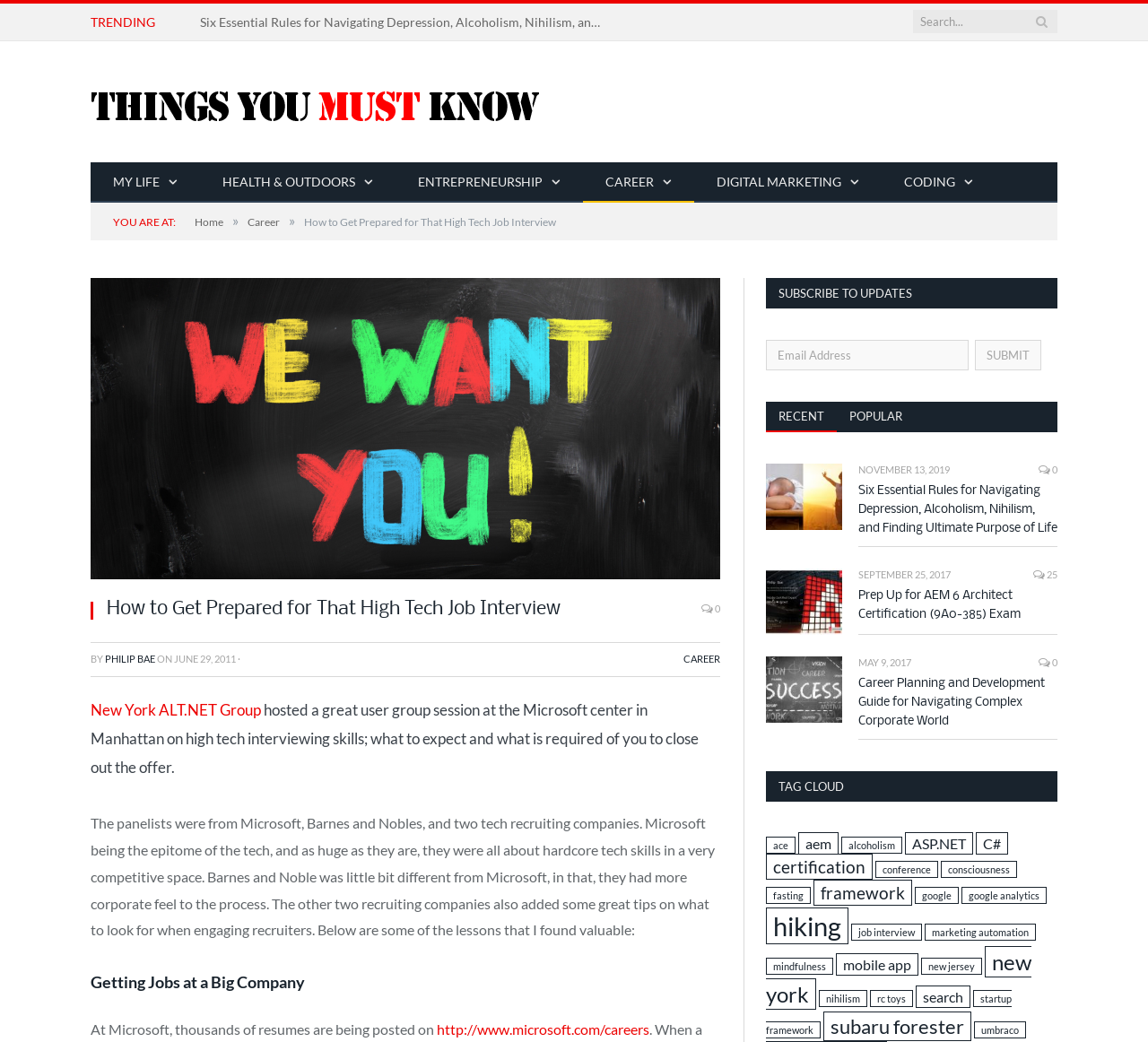Please identify the coordinates of the bounding box that should be clicked to fulfill this instruction: "Click on the link 'CAREER'".

[0.595, 0.627, 0.627, 0.638]